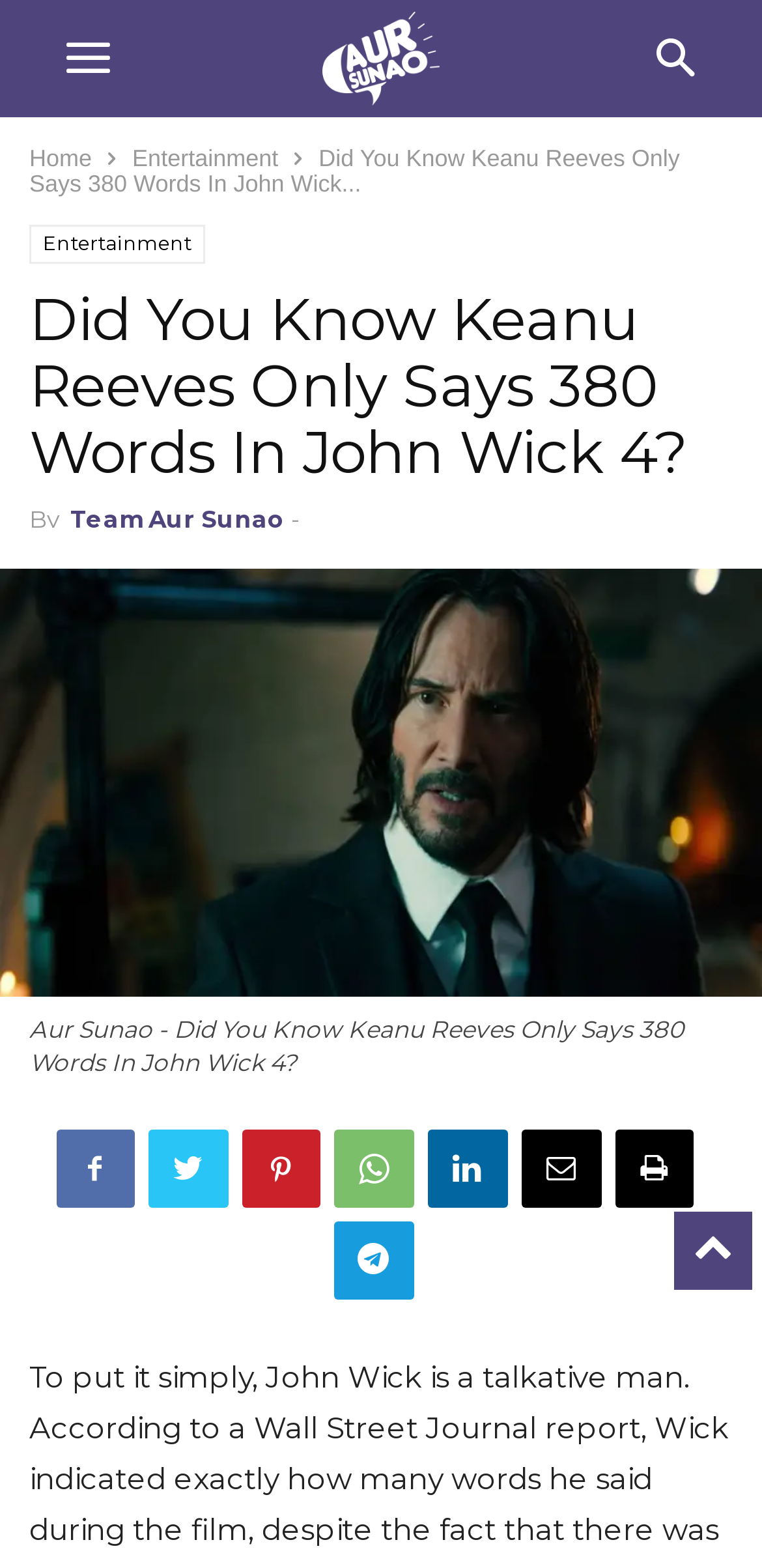Pinpoint the bounding box coordinates of the area that should be clicked to complete the following instruction: "go to top". The coordinates must be given as four float numbers between 0 and 1, i.e., [left, top, right, bottom].

[0.885, 0.773, 0.987, 0.801]